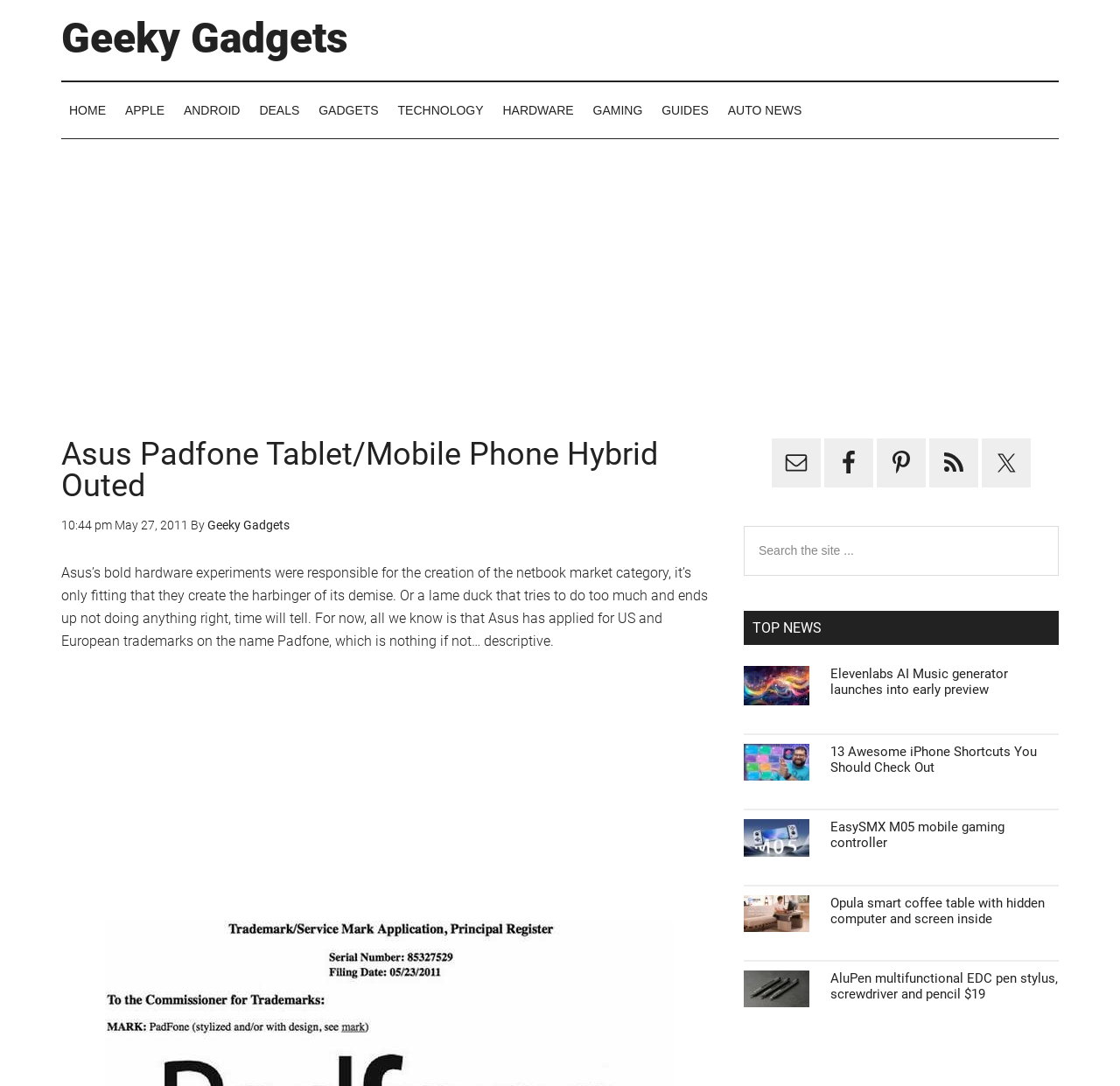Please find the main title text of this webpage.

Asus Padfone Tablet/Mobile Phone Hybrid Outed